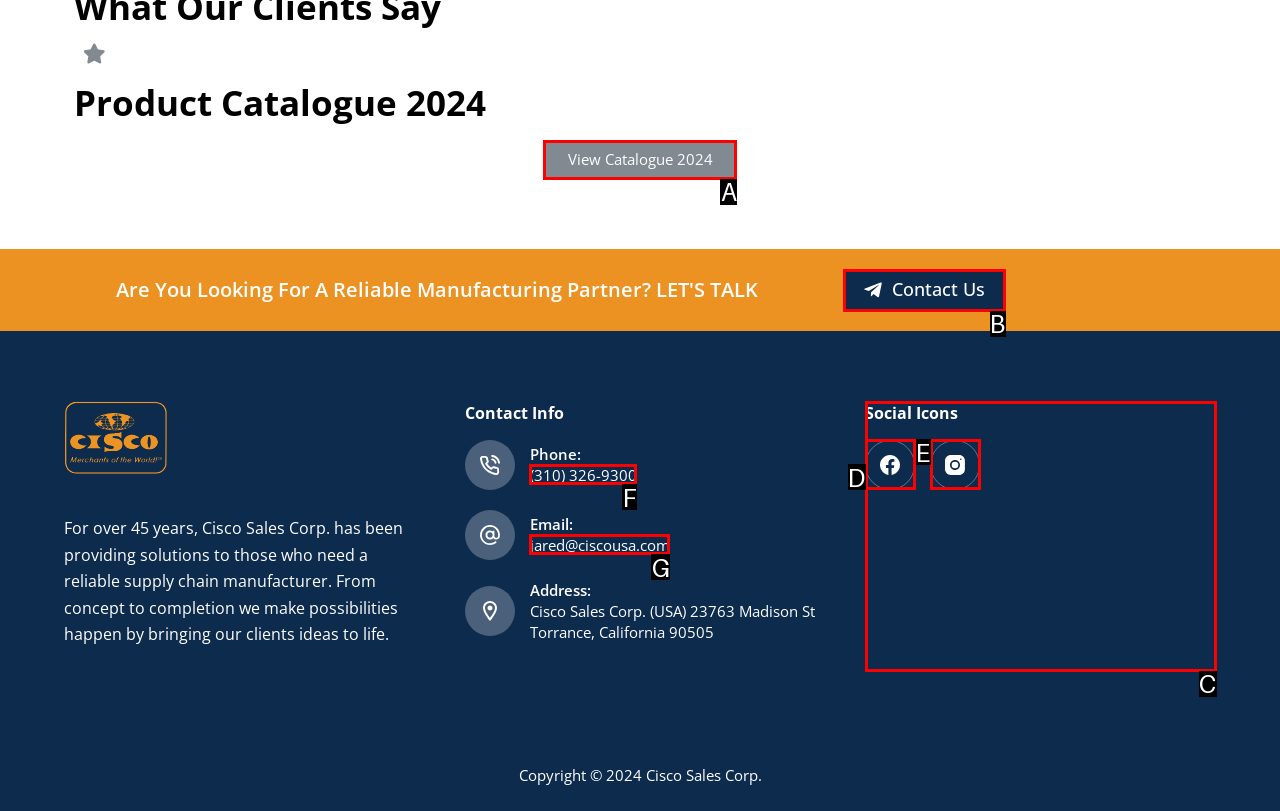Pick the option that corresponds to: View Catalogue 2024
Provide the letter of the correct choice.

A